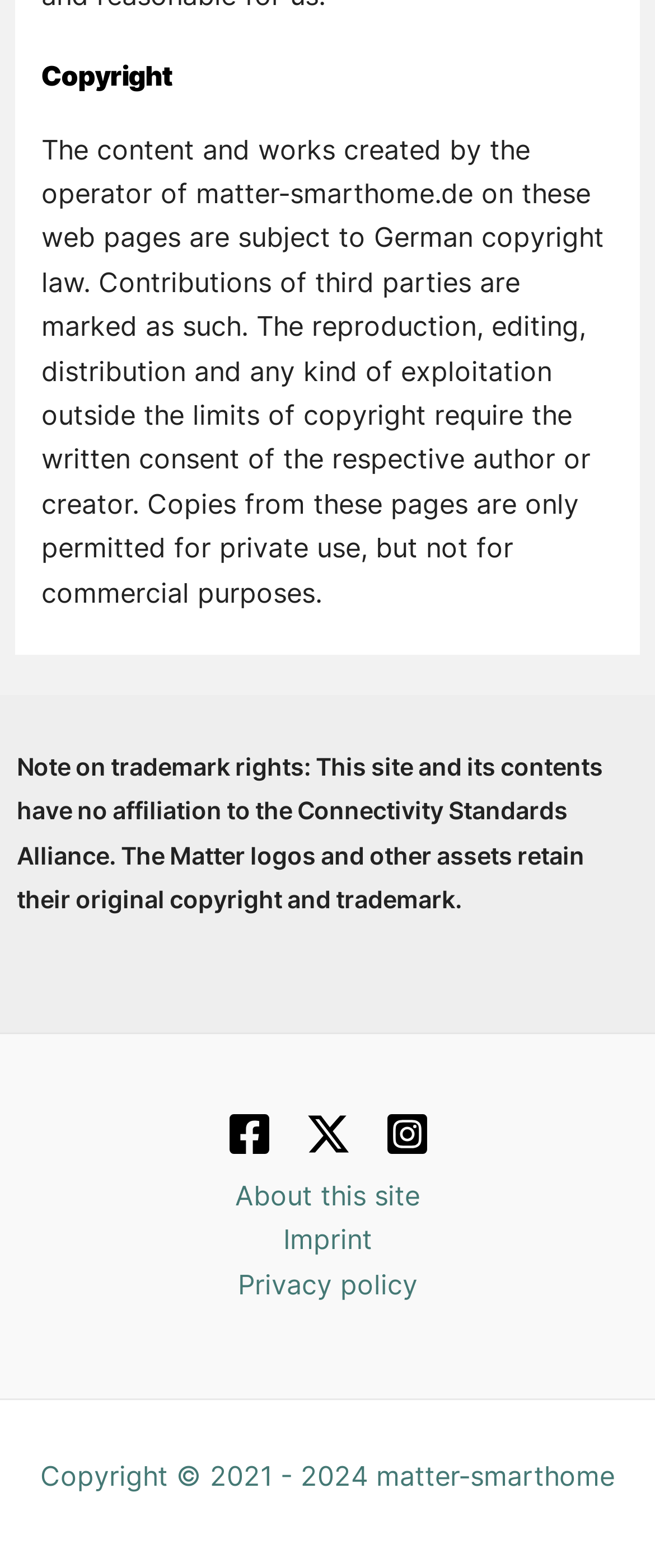What social media platforms are linked?
Relying on the image, give a concise answer in one word or a brief phrase.

Facebook, Twitter, Instagram